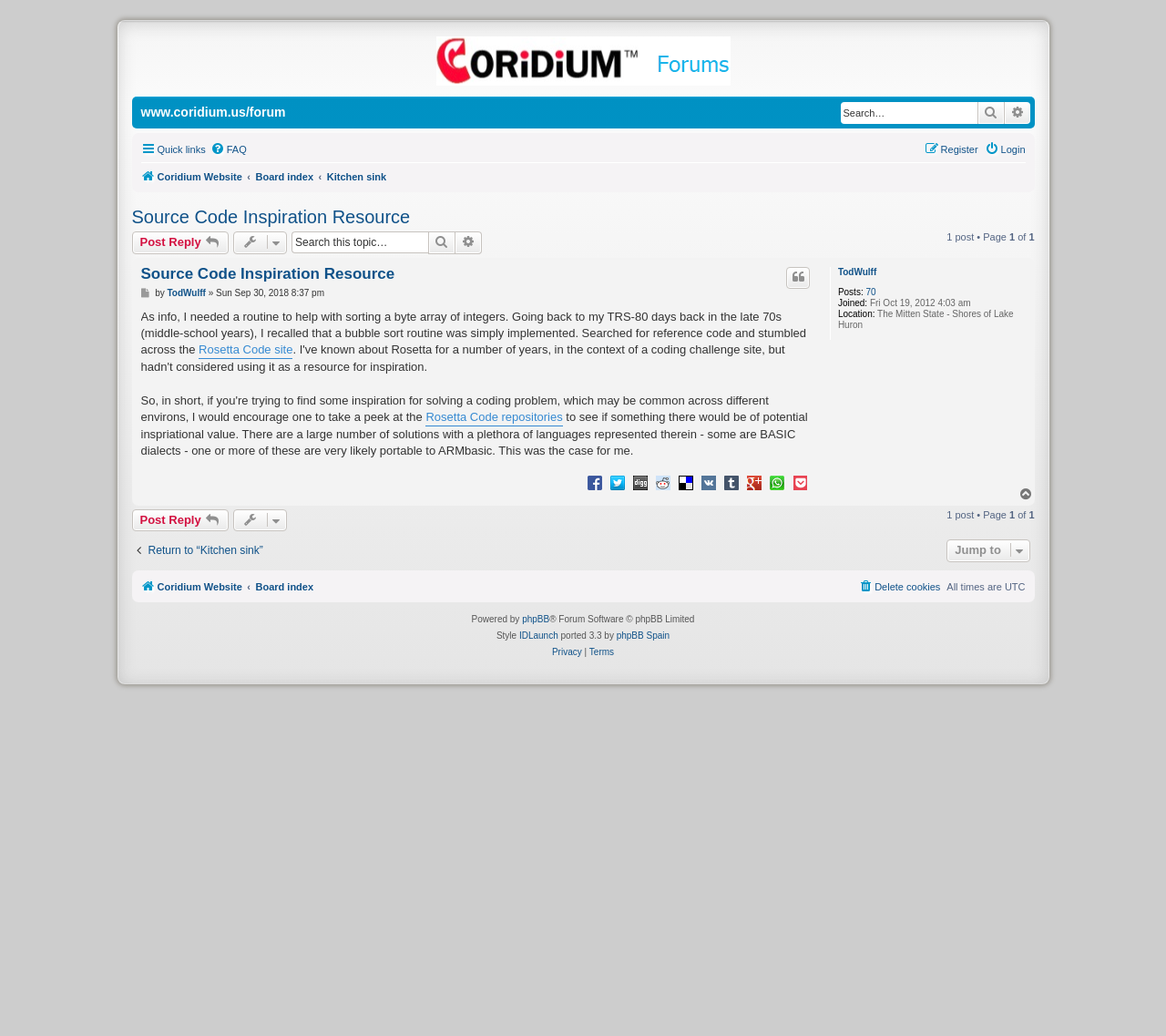Pinpoint the bounding box coordinates for the area that should be clicked to perform the following instruction: "Visit the Coridium Website".

[0.121, 0.134, 0.176, 0.155]